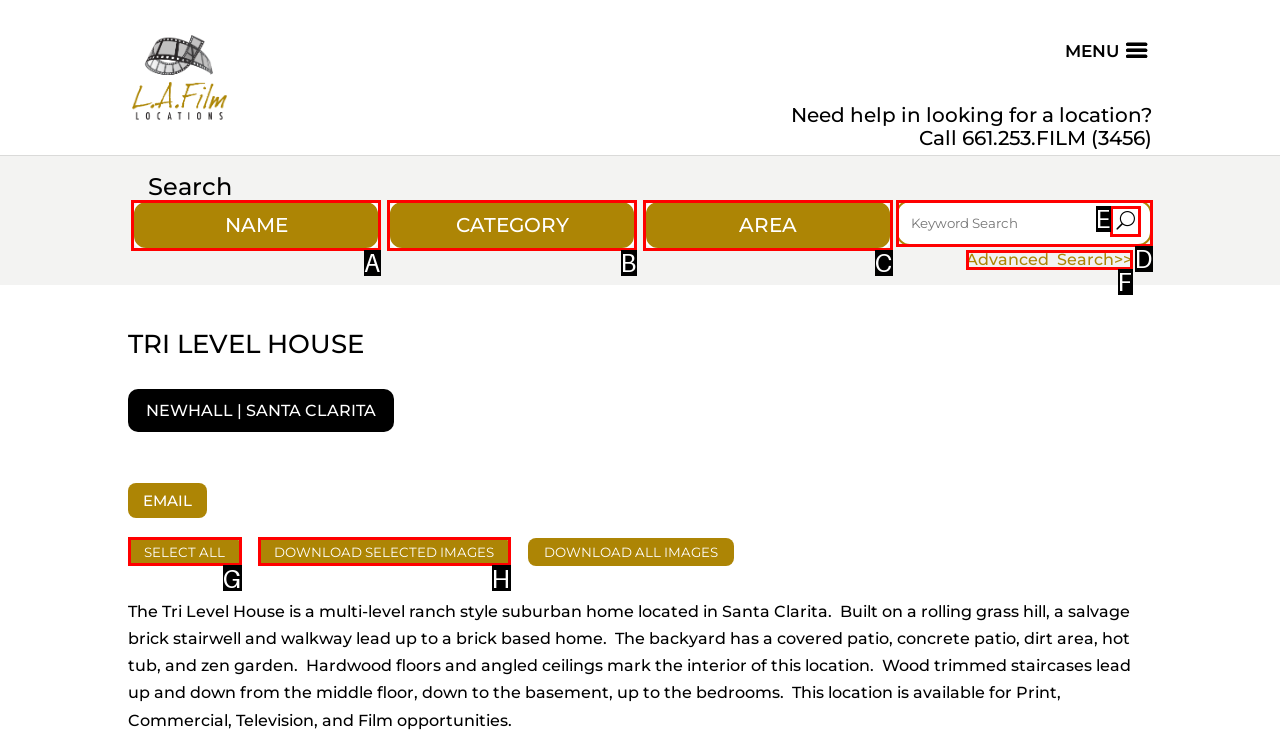Based on the description: Advanced Search>>, identify the matching lettered UI element.
Answer by indicating the letter from the choices.

F